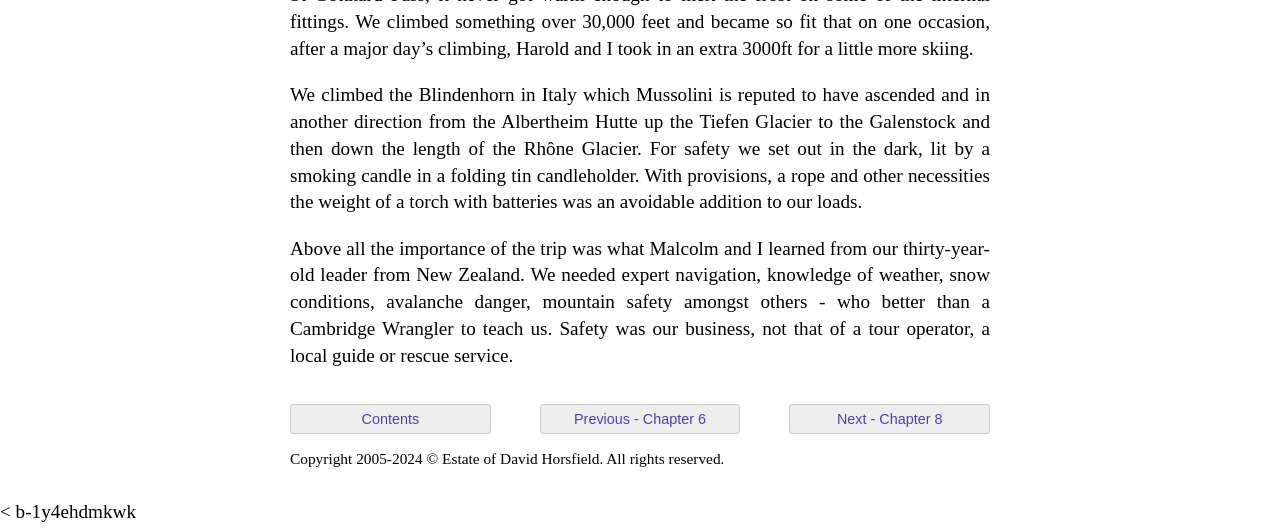Please provide a comprehensive response to the question based on the details in the image: What is the direction of the trip described in the first paragraph?

The first paragraph mentions 'in another direction from the Albertheim Hutte up the Tiefen Glacier to the Galenstock', so the direction of the trip is up the Tiefen Glacier.